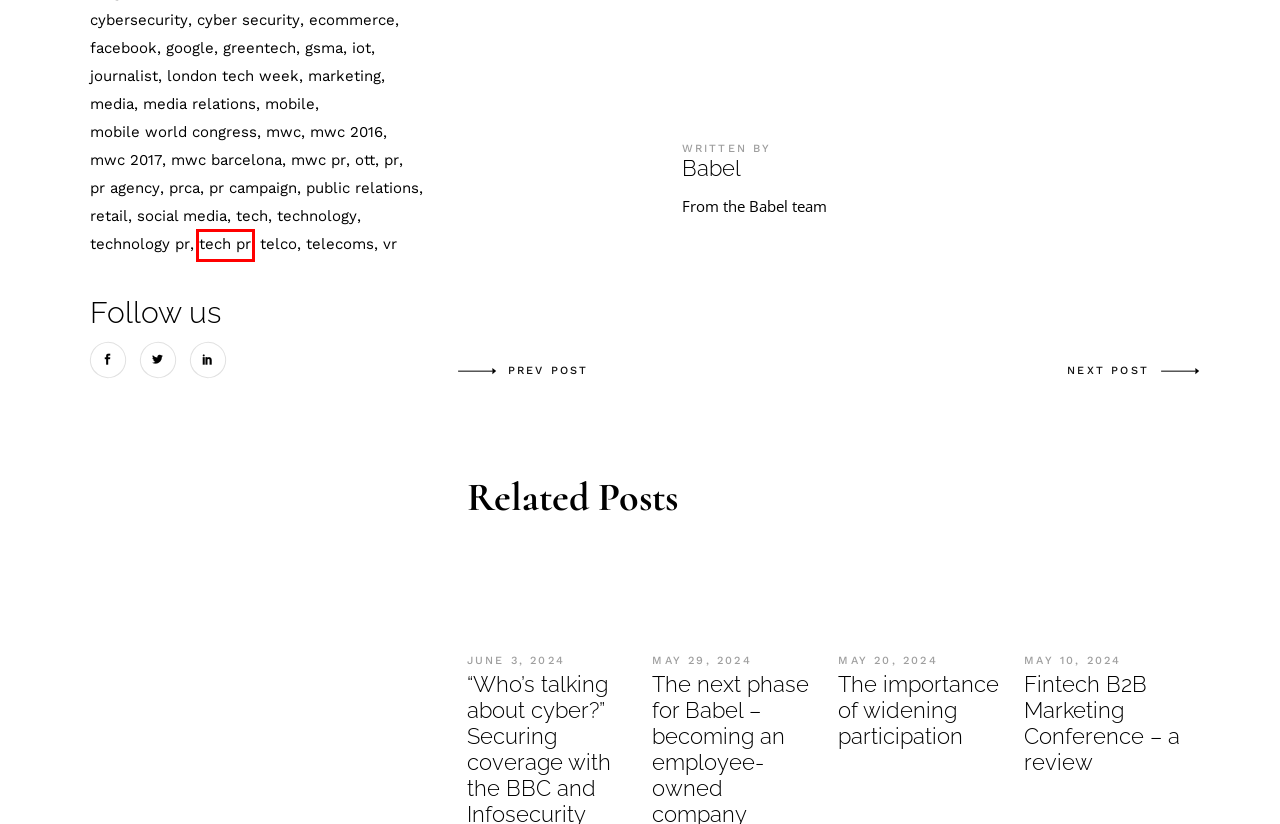A screenshot of a webpage is provided, featuring a red bounding box around a specific UI element. Identify the webpage description that most accurately reflects the new webpage after interacting with the selected element. Here are the candidates:
A. mwc 2017 Archives - Babel Public Relations
B. MWC PR Archives - Babel Public Relations
C. technology pr Archives - Babel Public Relations
D. tech pr Archives - Babel Public Relations
E. The importance of widening participation in PR - Babel PR
F. greentech Archives - Babel Public Relations
G. pr agency Archives - Babel Public Relations
H. The next phase for Babel

D